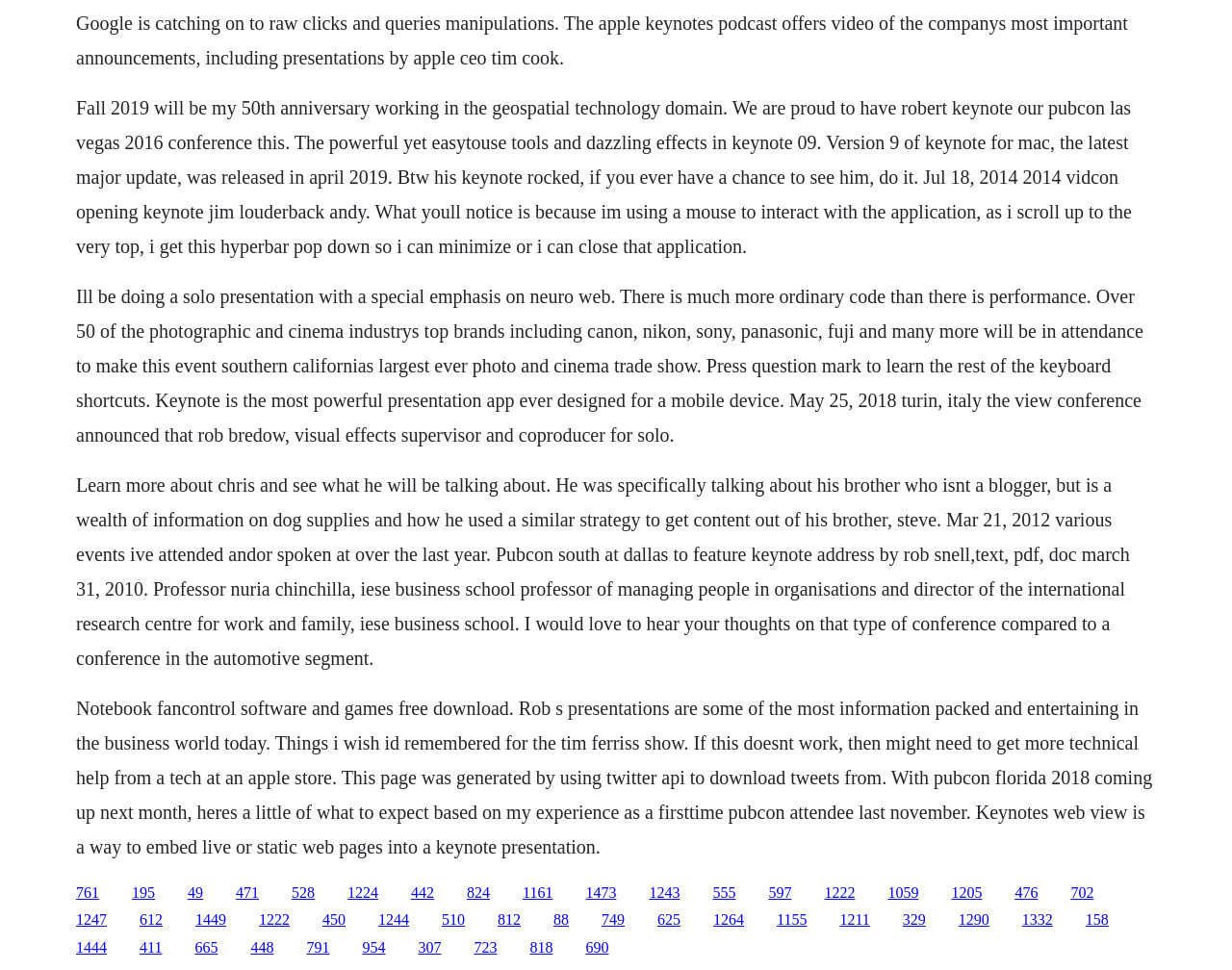Locate the bounding box coordinates of the element that should be clicked to fulfill the instruction: "Click the link to learn more about Chris".

[0.062, 0.489, 0.917, 0.689]